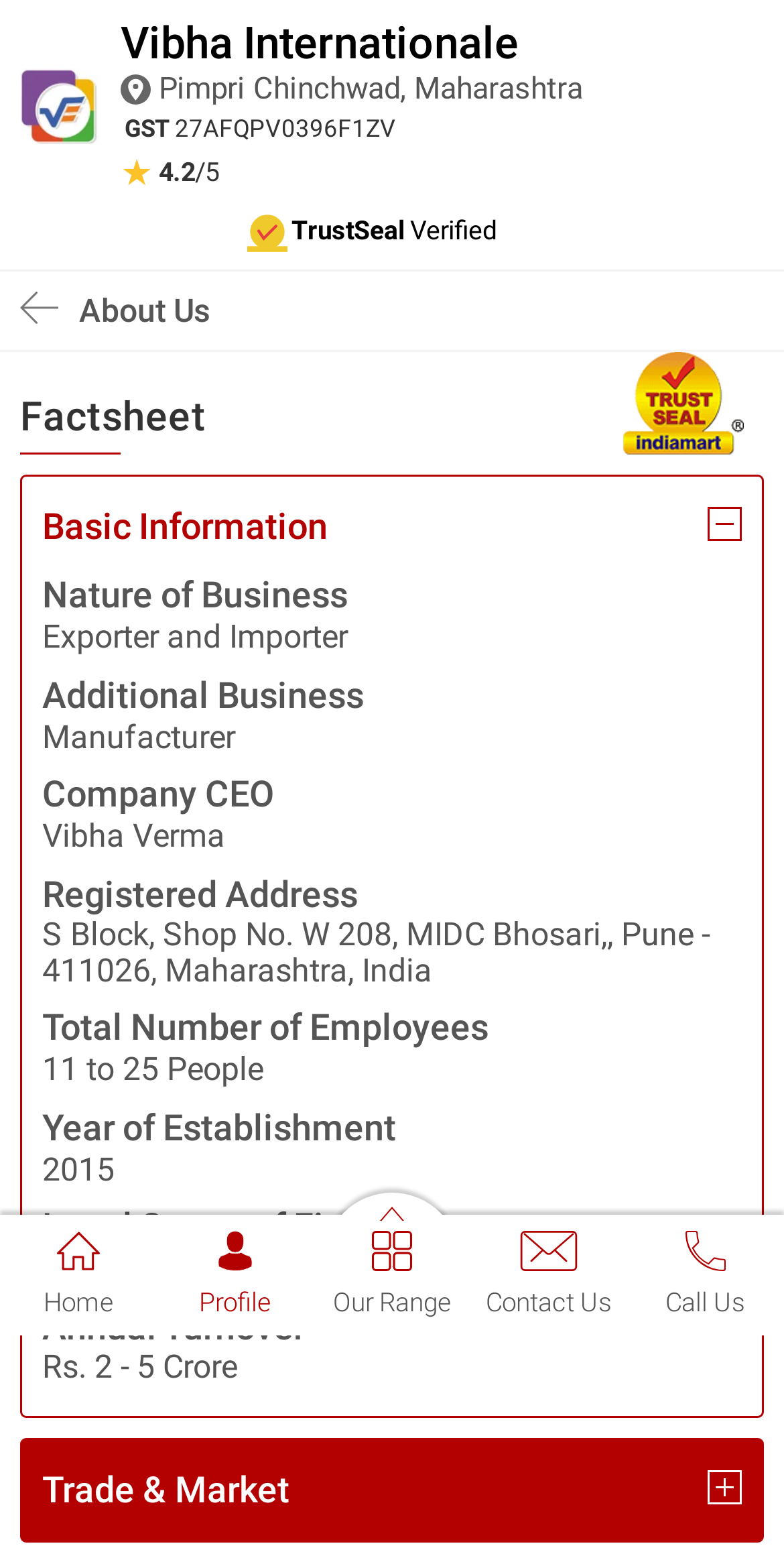Identify the bounding box coordinates for the region to click in order to carry out this instruction: "Click the Home link". Provide the coordinates using four float numbers between 0 and 1, formatted as [left, top, right, bottom].

[0.0, 0.78, 0.2, 0.846]